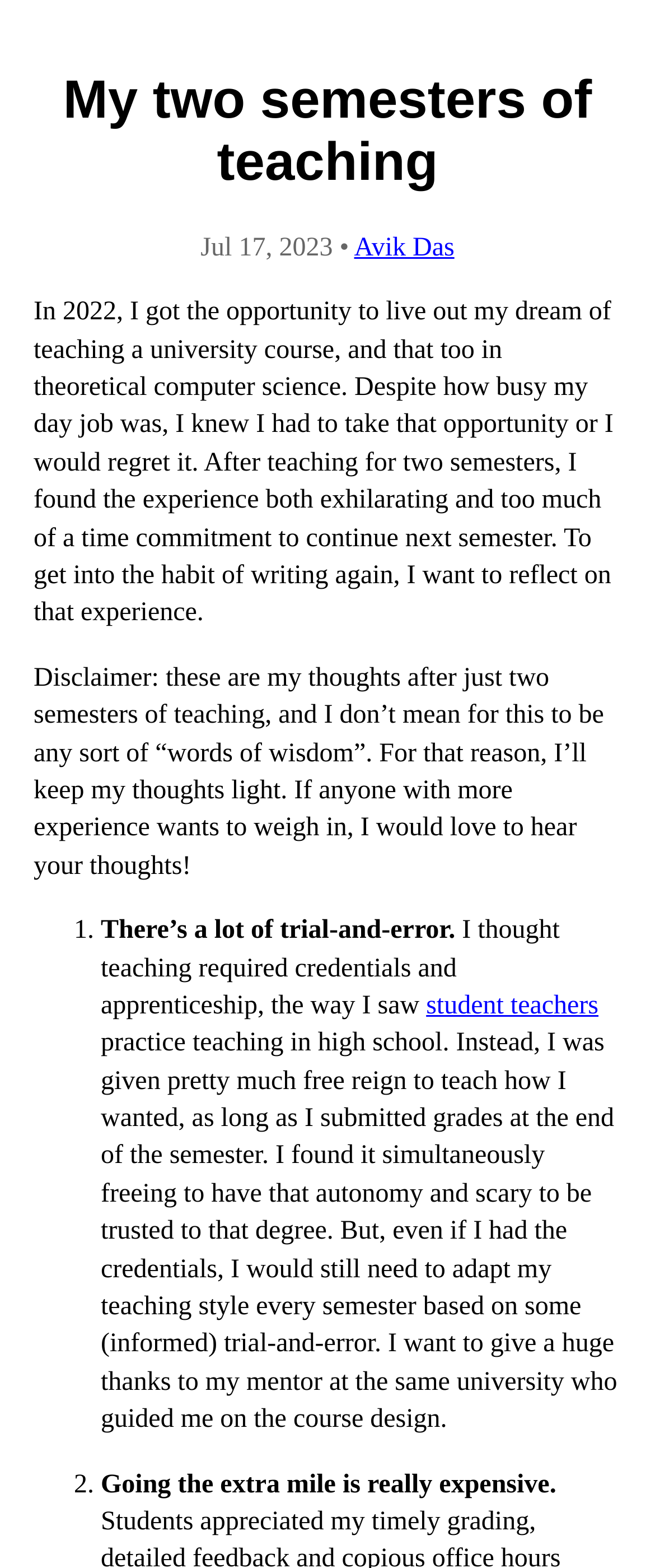Please provide the bounding box coordinates for the UI element as described: "Speak to us today". The coordinates must be four floats between 0 and 1, represented as [left, top, right, bottom].

None